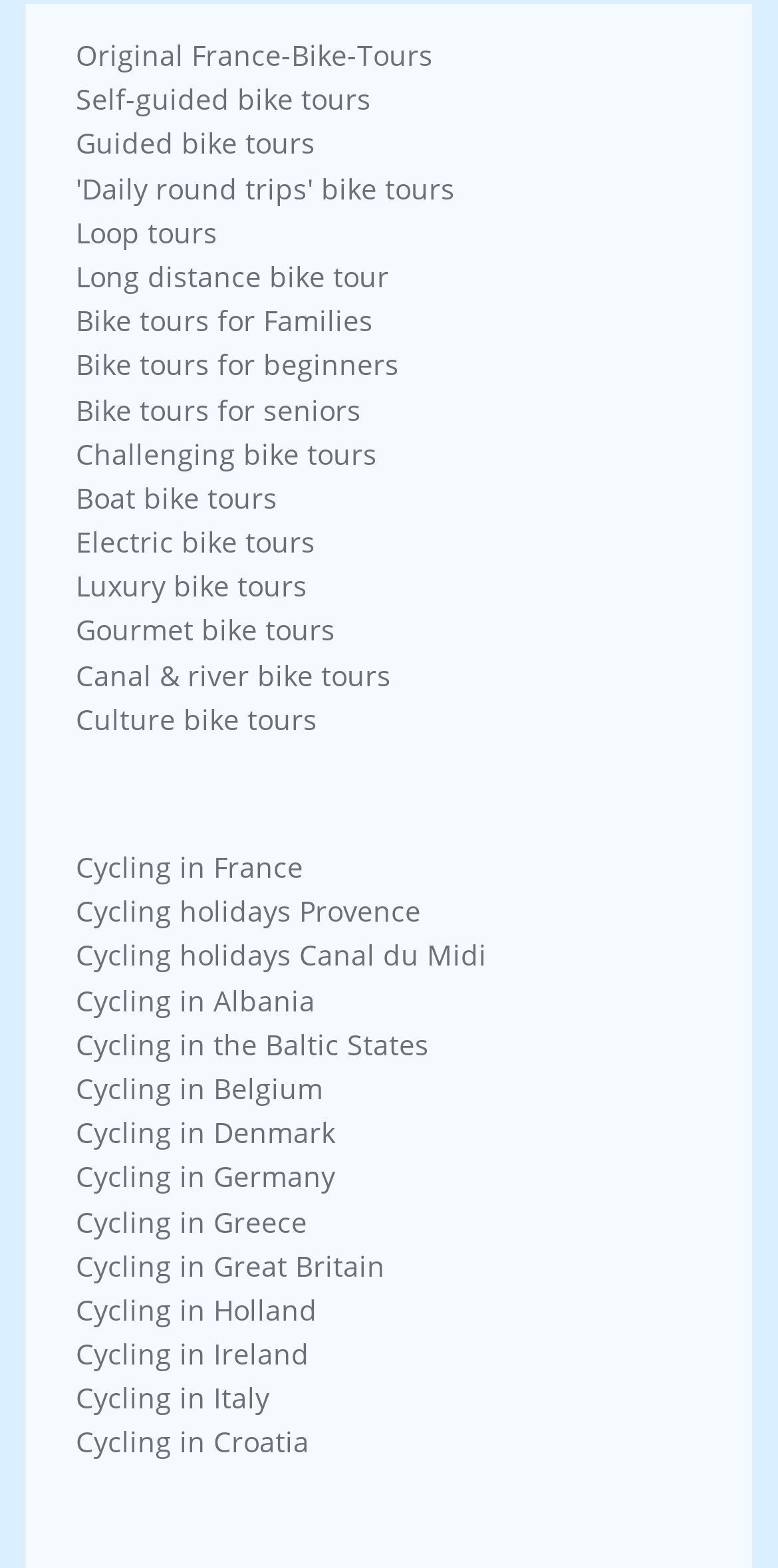Can you pinpoint the bounding box coordinates for the clickable element required for this instruction: "View 'Guided bike tours'"? The coordinates should be four float numbers between 0 and 1, i.e., [left, top, right, bottom].

[0.097, 0.079, 0.405, 0.104]